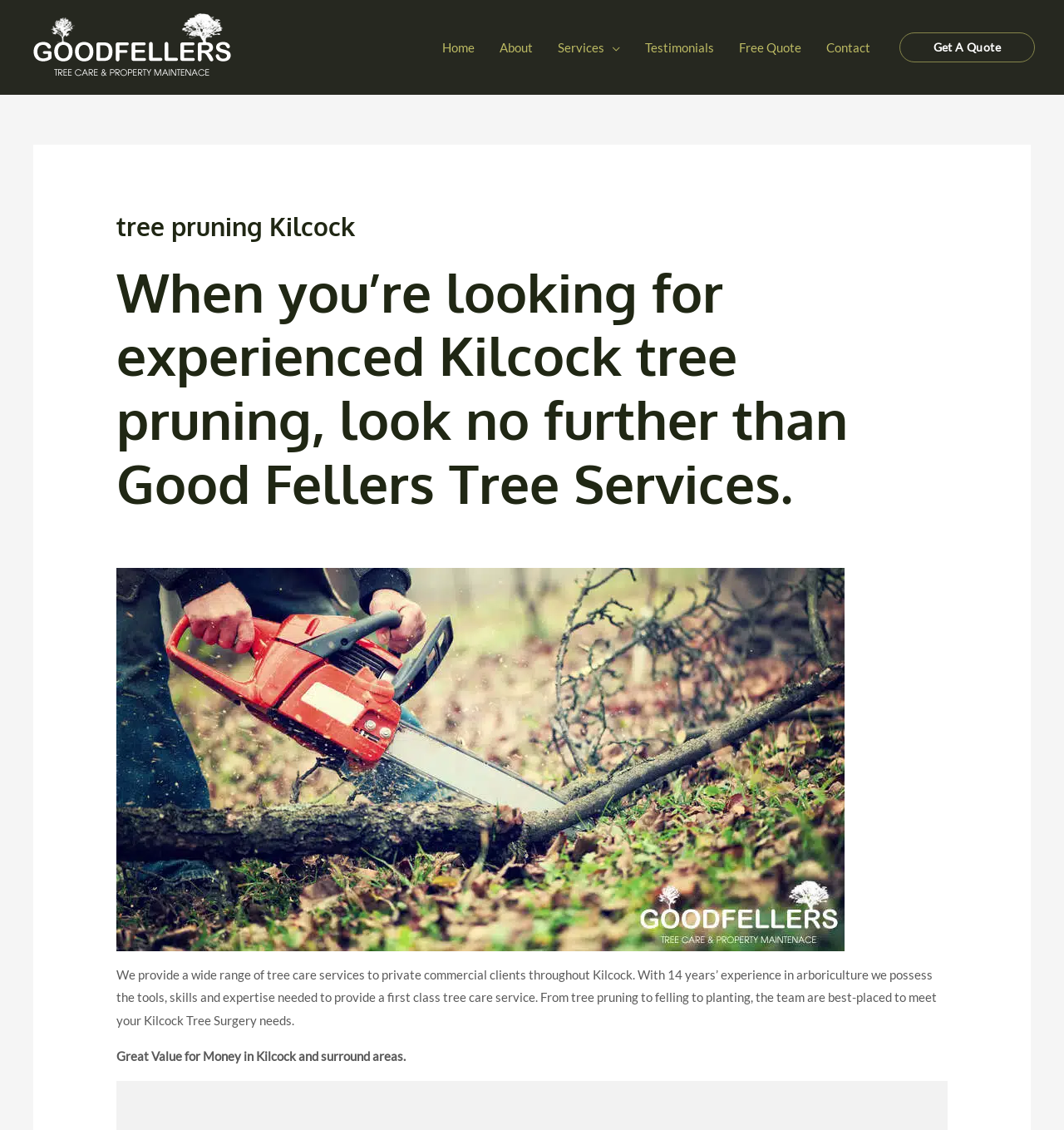Determine the bounding box coordinates of the region I should click to achieve the following instruction: "visit the home page". Ensure the bounding box coordinates are four float numbers between 0 and 1, i.e., [left, top, right, bottom].

[0.404, 0.016, 0.457, 0.068]